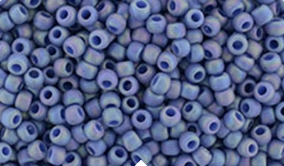What is the color range of the beads?
Using the image as a reference, give an elaborate response to the question.

The caption describes the beads as having a beautiful array of shades ranging from soft blue to hints of lavender, which indicates that the color range of the beads is from soft blue to lavender.